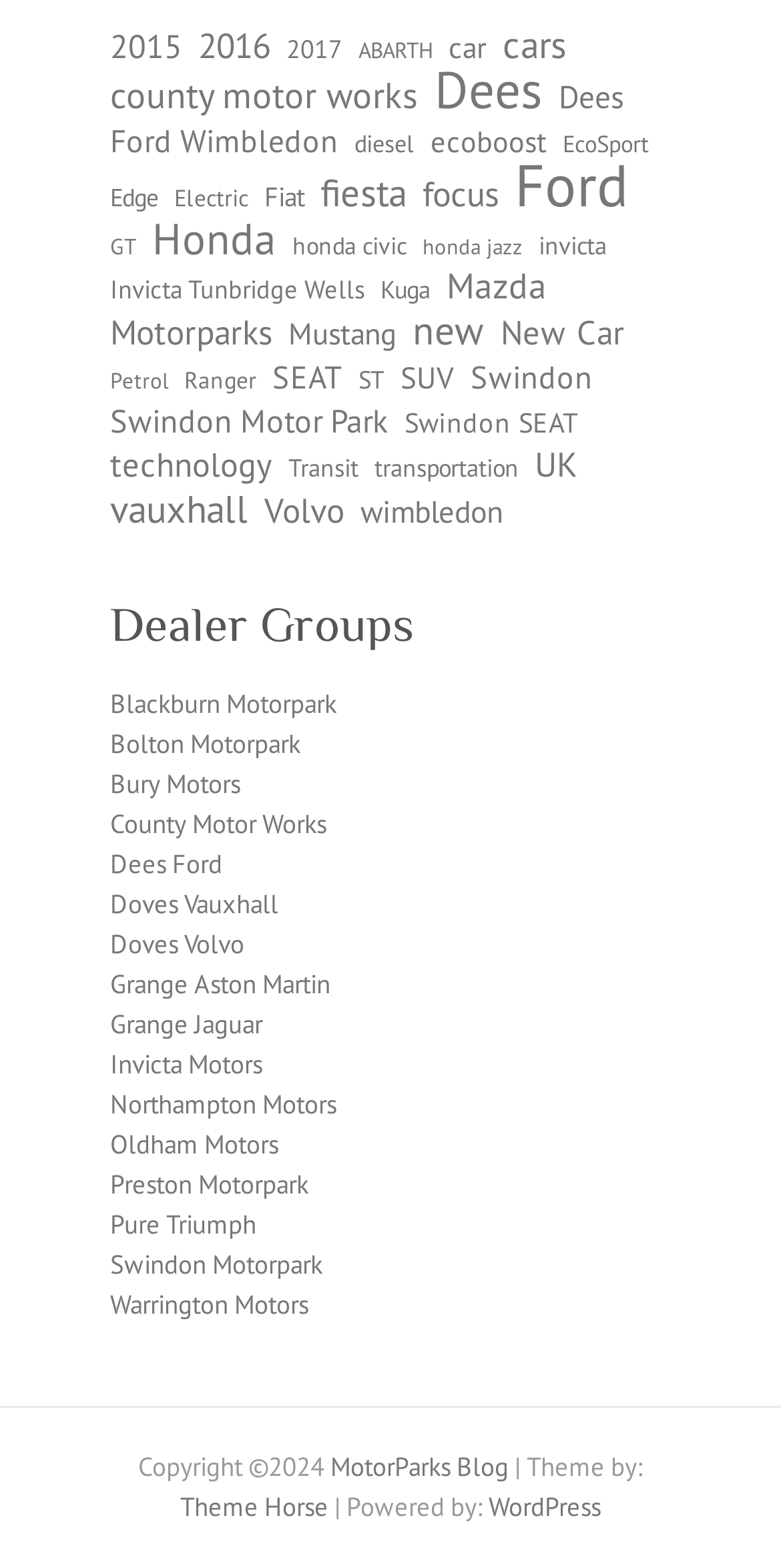How many 'SEAT' related links are there on this webpage?
From the image, respond with a single word or phrase.

2